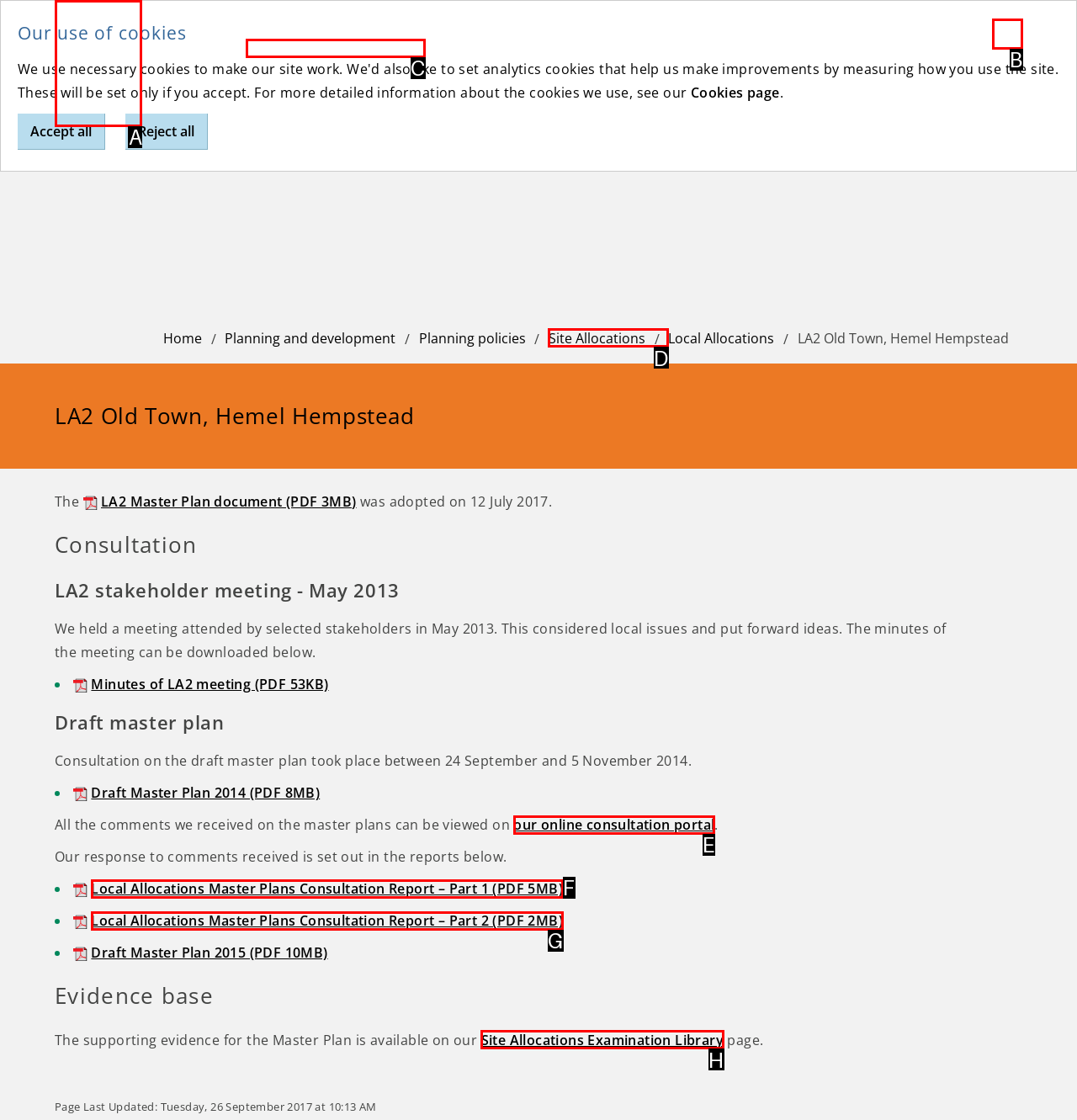Find the HTML element to click in order to complete this task: Go to the homepage
Answer with the letter of the correct option.

A